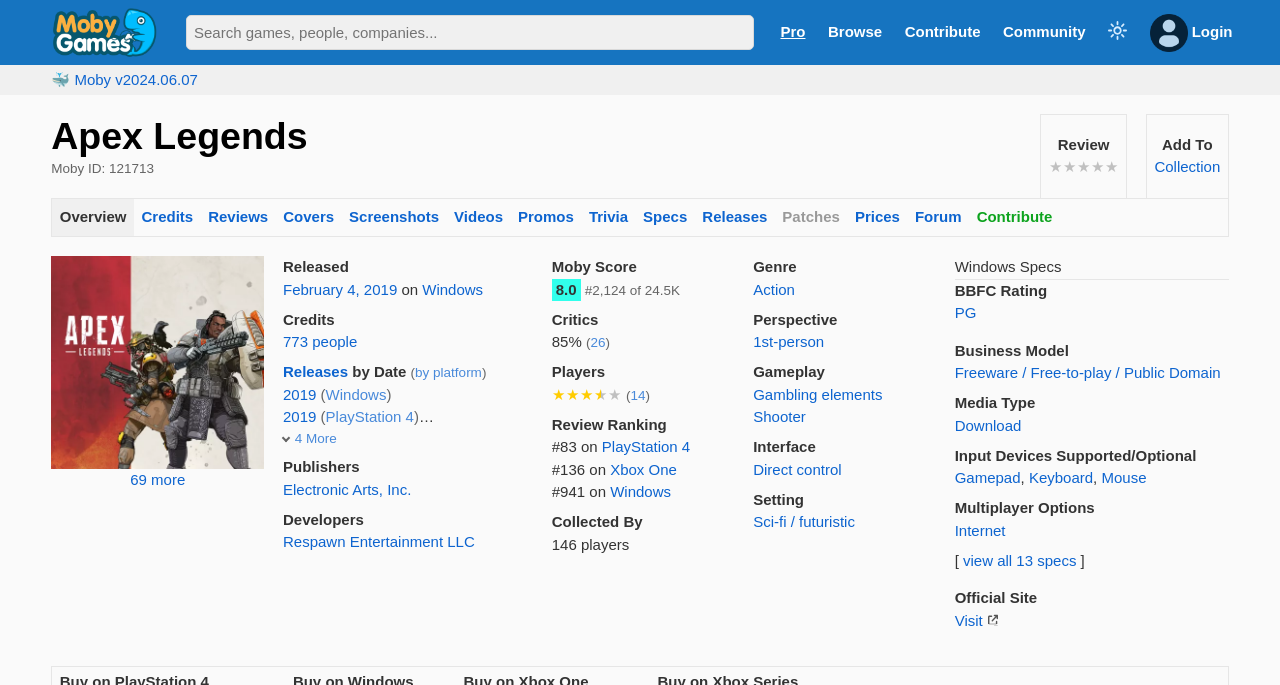Create an elaborate caption that covers all aspects of the webpage.

This webpage is about Apex Legends, a battle royale, first-person shooter spin-off of the Titanfall series. At the top left corner, there is a MobyGames logo, and next to it, a search box. On the top right corner, there are several links, including "Pro", "Browse", "Contribute", "Community", and "Login", along with a user avatar. 

Below the top section, there is a heading "Apex Legends" followed by a Moby ID "121713". On the right side of the heading, there are five star ratings and a "Review" button. 

Further down, there are several links to different sections of the game, including "Overview", "Credits", "Reviews", "Covers", "Screenshots", "Videos", "Promos", "Trivia", "Specs", "Releases", "Patches", and "Prices". 

On the left side, there is a box cover image, and below it, a description list with details about the game, including its release date, credits, and releases on different platforms. The release dates are listed in a chronological order, with the earliest release being on February 4, 2019, for Windows, and the latest release being in 2022 for PlayStation 5 and Xbox Series.